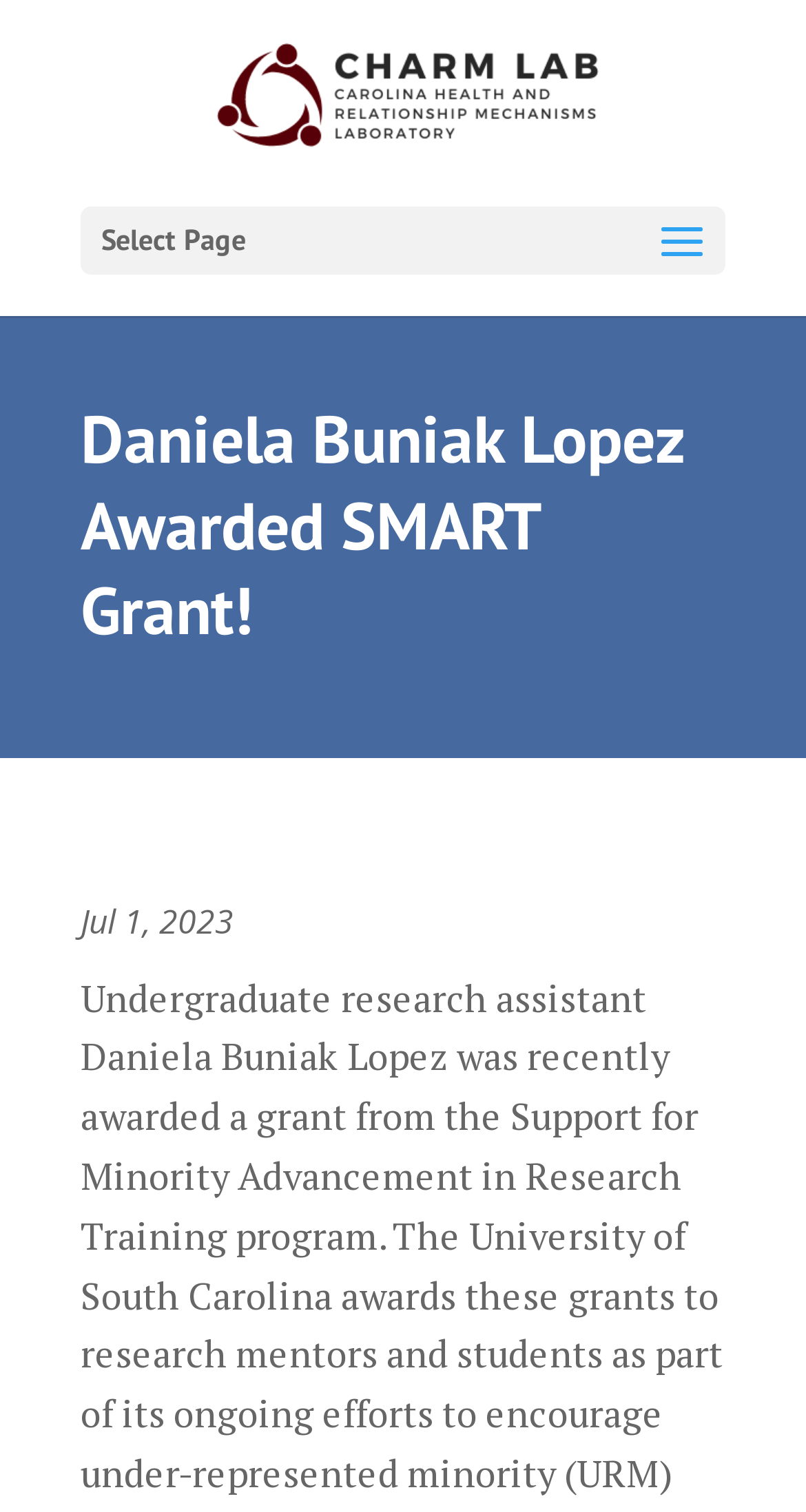Find and provide the bounding box coordinates for the UI element described here: "alt="The CHARM Lab"". The coordinates should be given as four float numbers between 0 and 1: [left, top, right, bottom].

[0.266, 0.054, 0.744, 0.079]